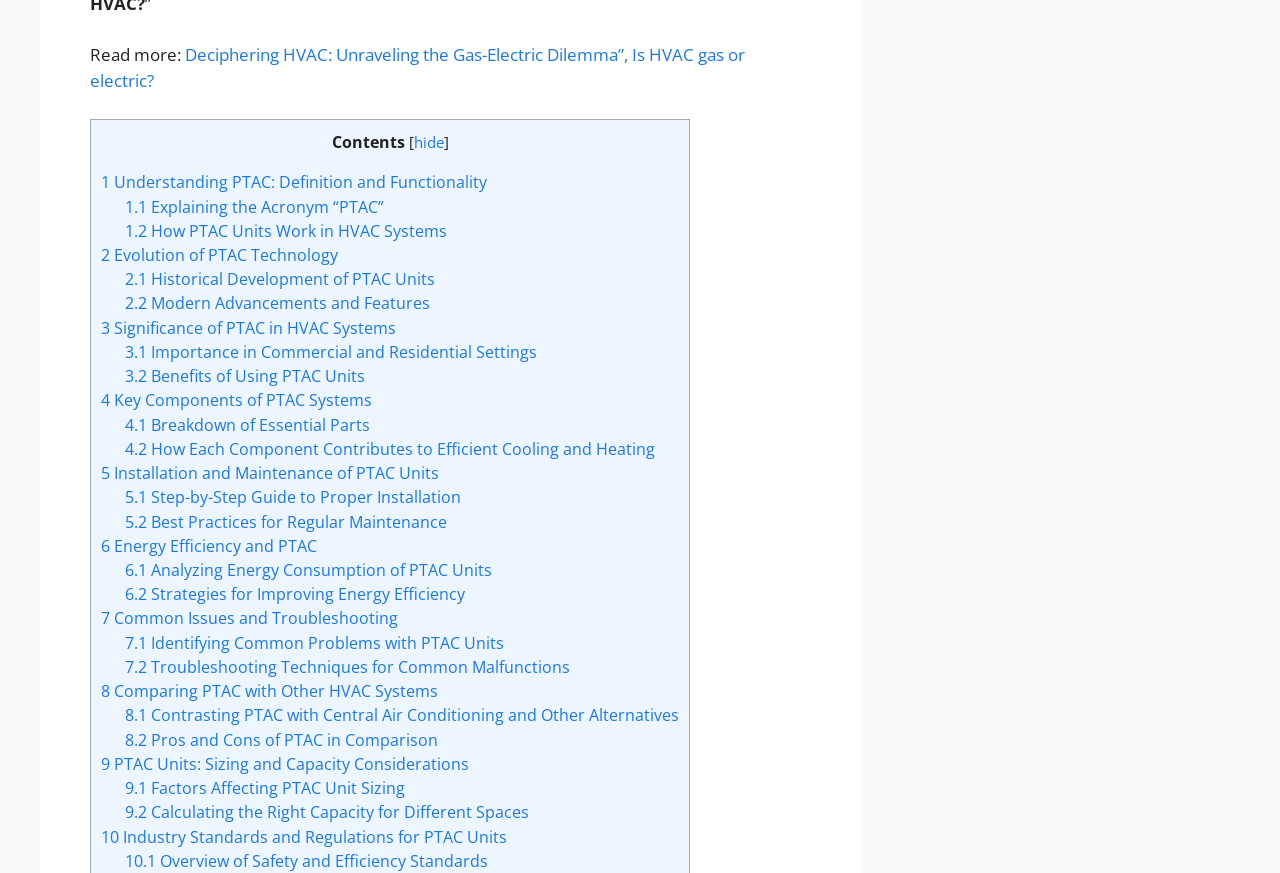Pinpoint the bounding box coordinates of the area that should be clicked to complete the following instruction: "Click on 'Prev Post'". The coordinates must be given as four float numbers between 0 and 1, i.e., [left, top, right, bottom].

None